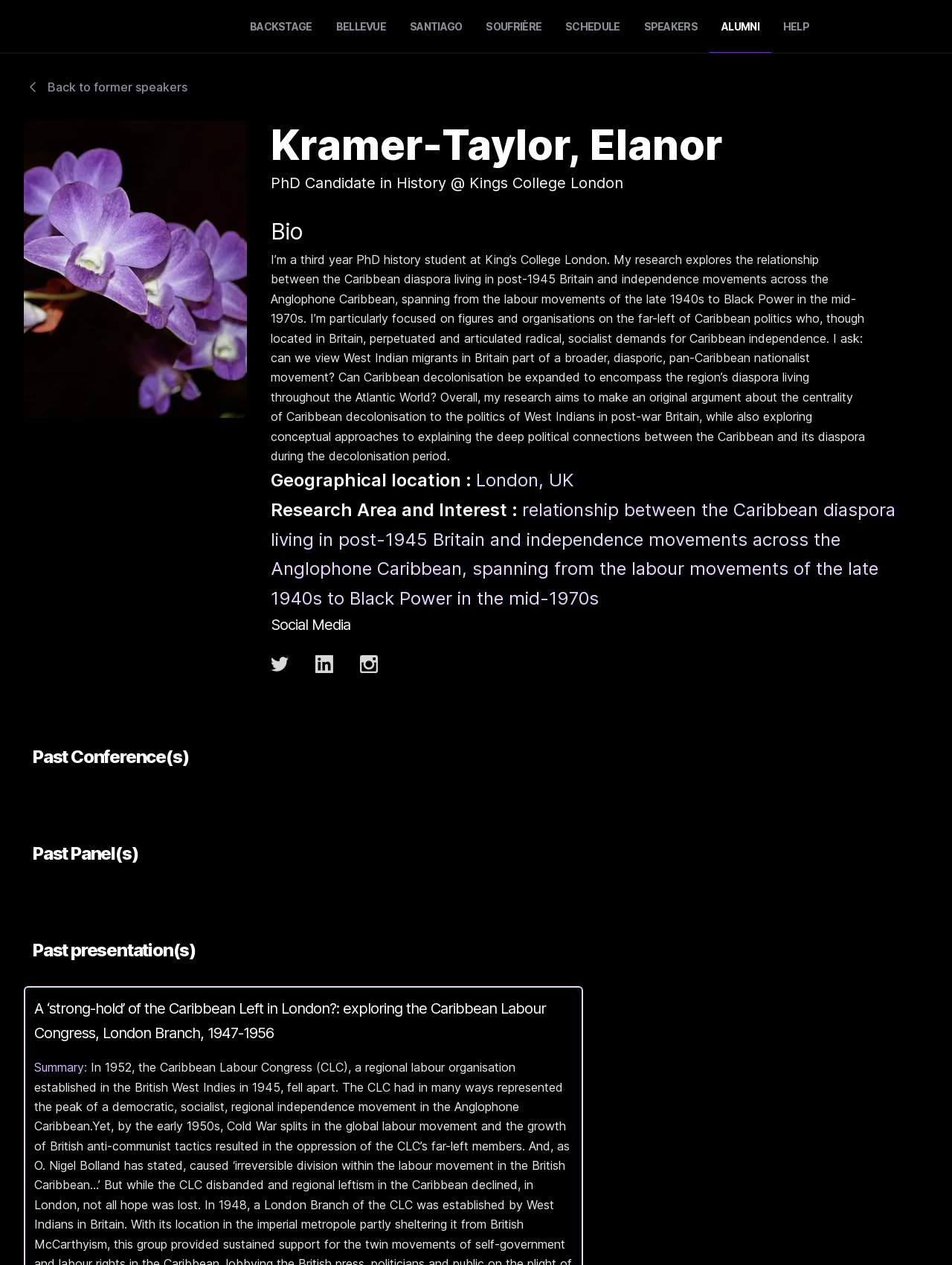Carefully observe the image and respond to the question with a detailed answer:
What is the research area of the speaker?

I found the answer by looking at the static text element that says 'relationship between the Caribbean diaspora living in post-1945 Britain and independence movements across the Anglophone Caribbean...' which is likely the research area of the speaker.